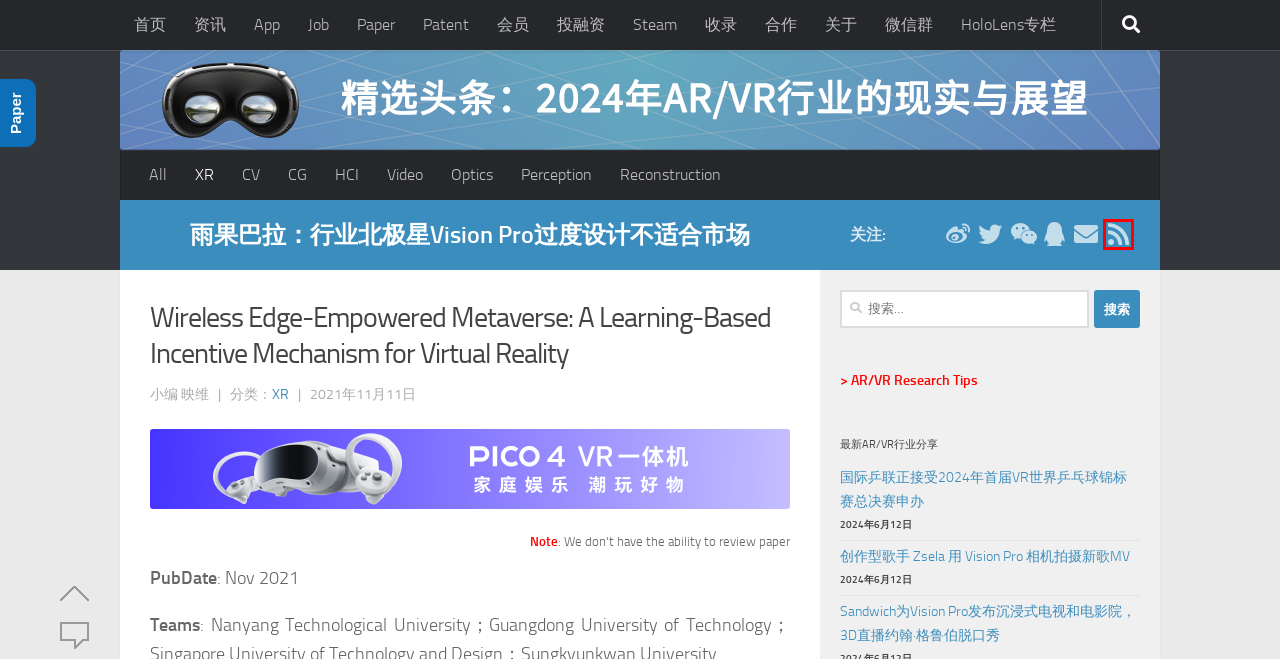Given a screenshot of a webpage with a red bounding box, please pick the webpage description that best fits the new webpage after clicking the element inside the bounding box. Here are the candidates:
A. 映维会员 - 为您提供AR/VR行业价值交流、独家信息、品质简报等专享服务…… - 映维网会员
B. Nweon Paper
C. 扎克伯格：若Quest变成Vision Pro，是严重退步，笨重、运动模糊、精确输入等一落千丈 - 映维网资讯
D. 在线用户统计实时更新——Steam平台VR游戏应用 - 映维网
E. 映维网合作服务介绍 - 映维网
F. 映维网 AR/VR行业招聘 - 影响力虚拟现实（VR）、增强现实（AR）产业信息数据平台
G. 微软 HoloLens | 映维网专栏 - 了解最新微软混合现实（MR）产品、技术、行业动态 | 映维网专栏
H. Reconstruction 归档 - Nweon Paper

B